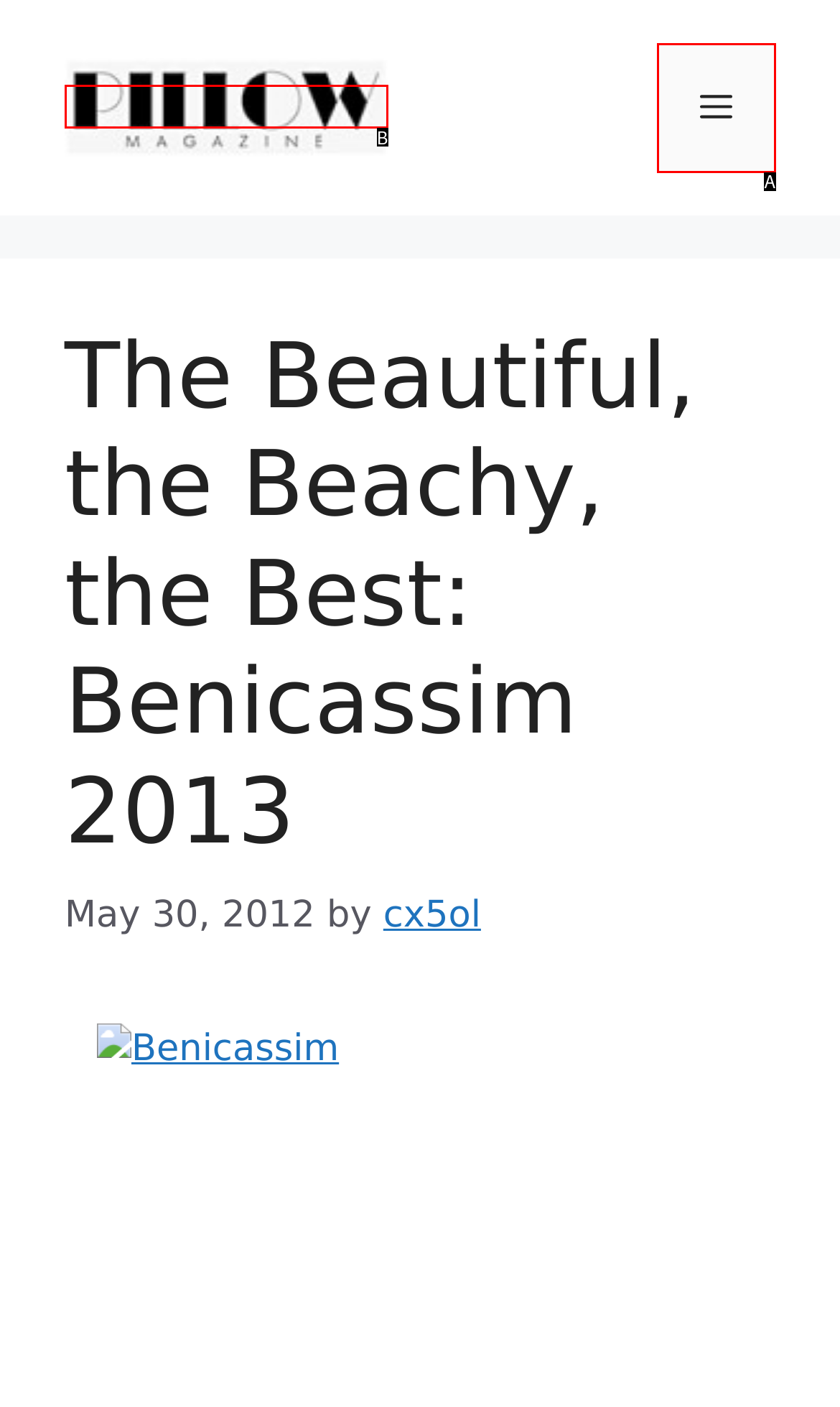From the given choices, determine which HTML element matches the description: title="Pillow Magazine". Reply with the appropriate letter.

B